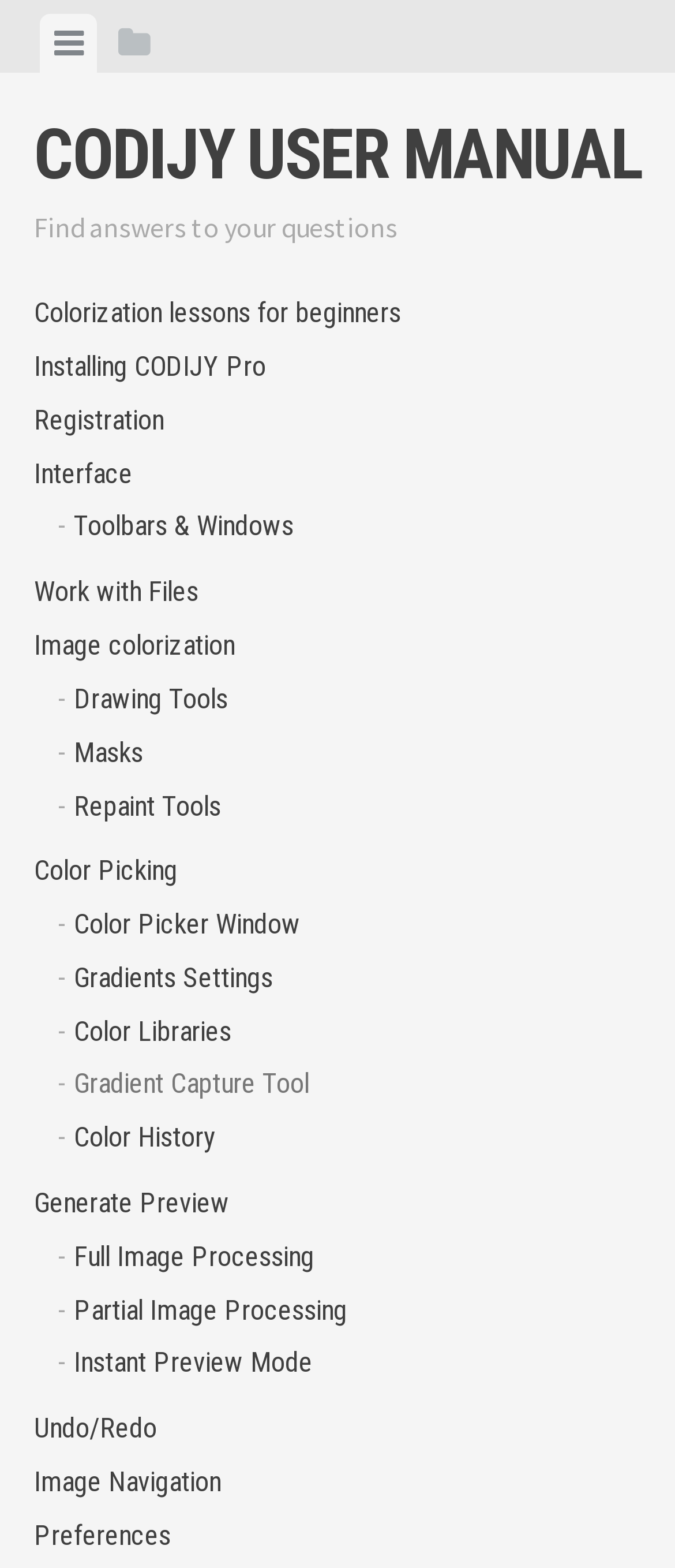Determine the bounding box coordinates of the region that needs to be clicked to achieve the task: "Open Gradient Capture Tool".

[0.086, 0.675, 0.95, 0.709]